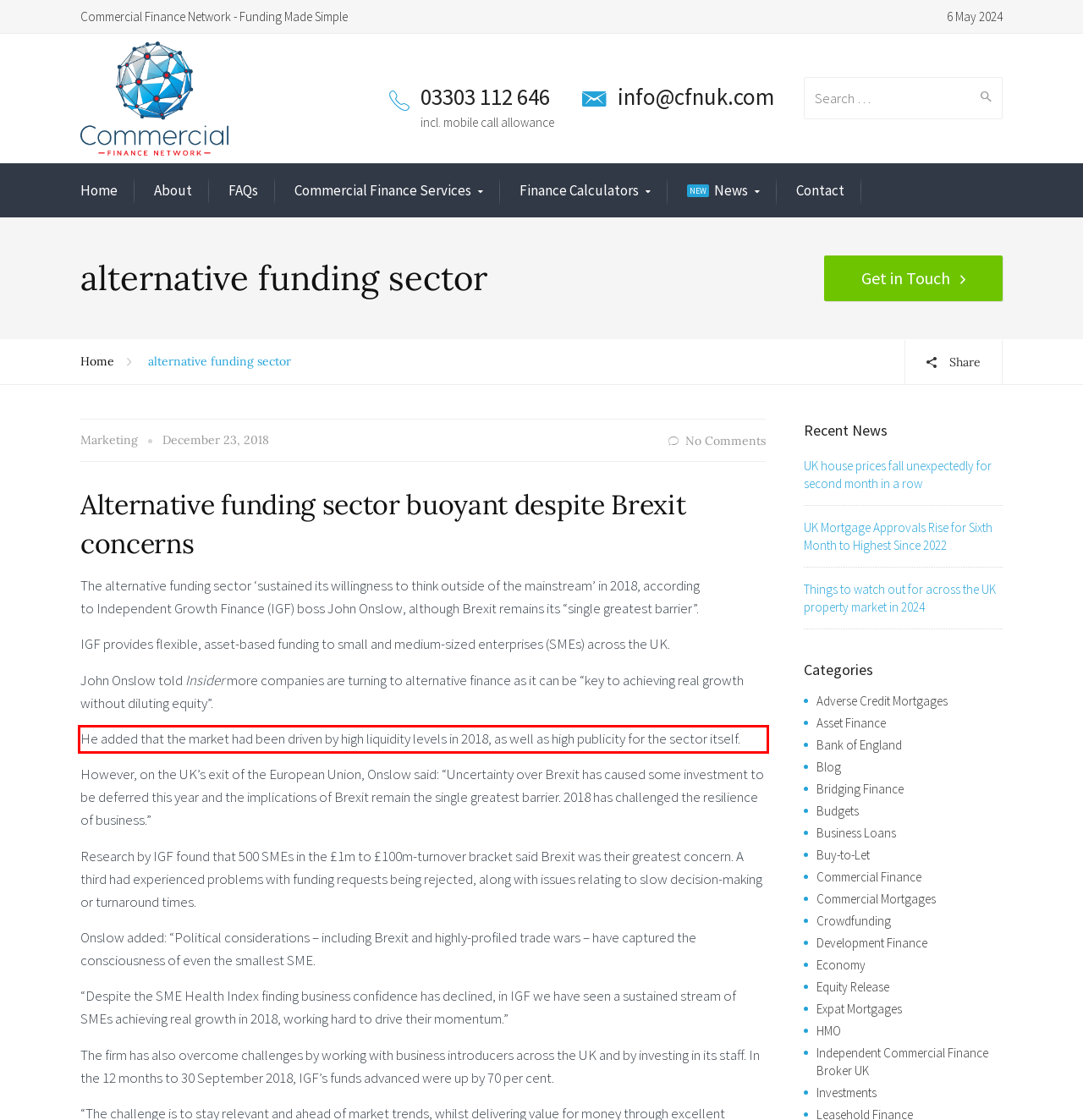You are presented with a webpage screenshot featuring a red bounding box. Perform OCR on the text inside the red bounding box and extract the content.

He added that the market had been driven by high liquidity levels in 2018, as well as high publicity for the sector itself.